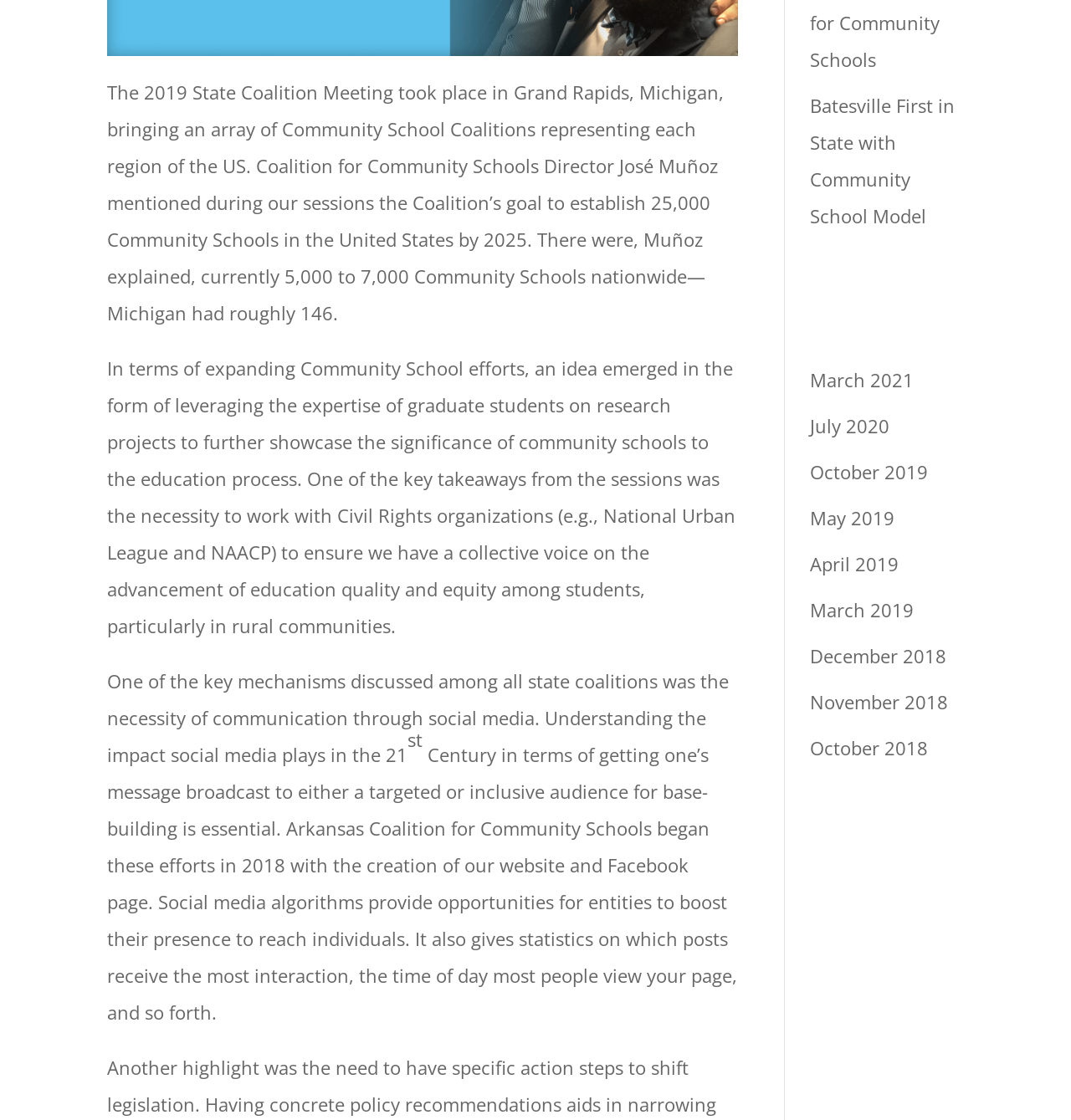Using the provided element description: "March 2019", determine the bounding box coordinates of the corresponding UI element in the screenshot.

[0.756, 0.533, 0.853, 0.555]